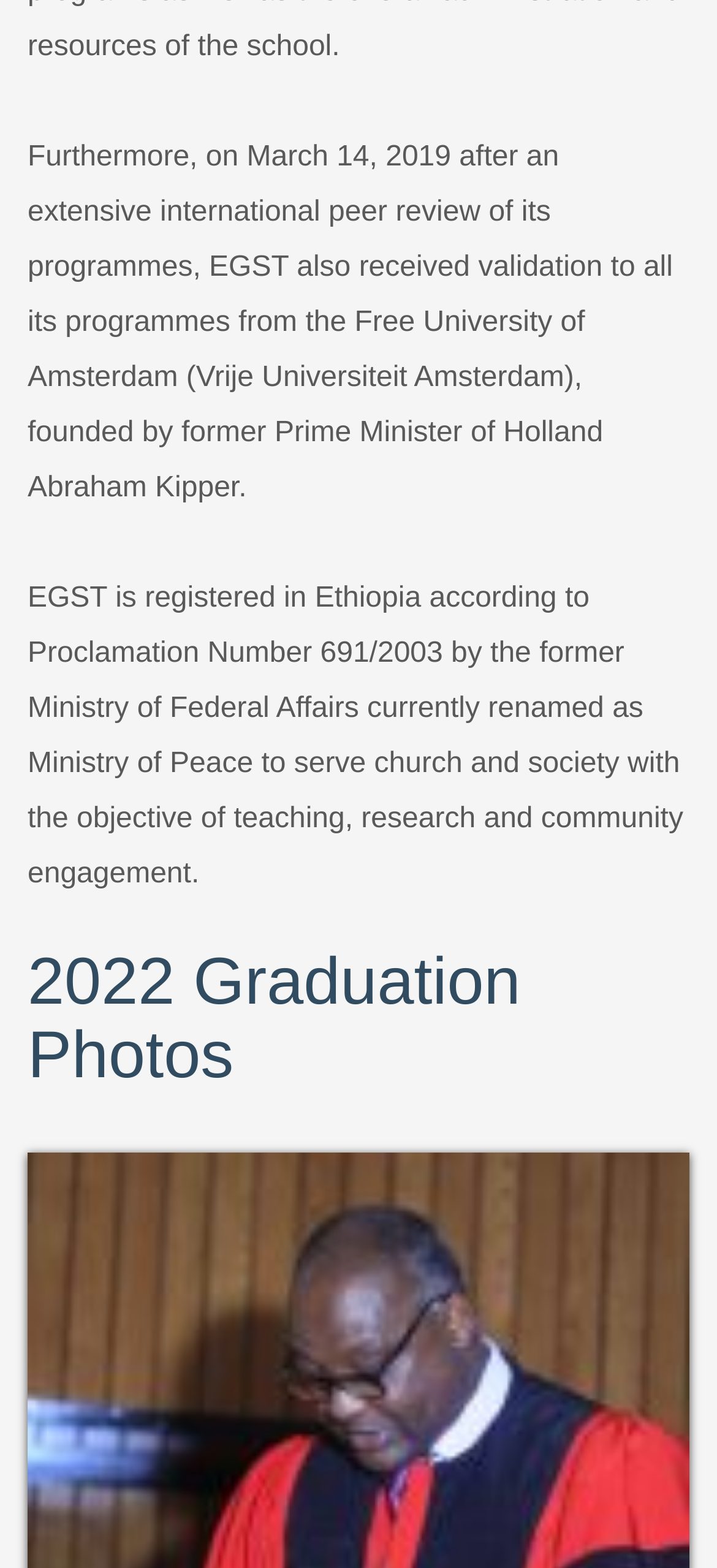Locate the bounding box coordinates of the UI element described by: "6". The bounding box coordinates should consist of four float numbers between 0 and 1, i.e., [left, top, right, bottom].

[0.538, 0.923, 0.595, 0.949]